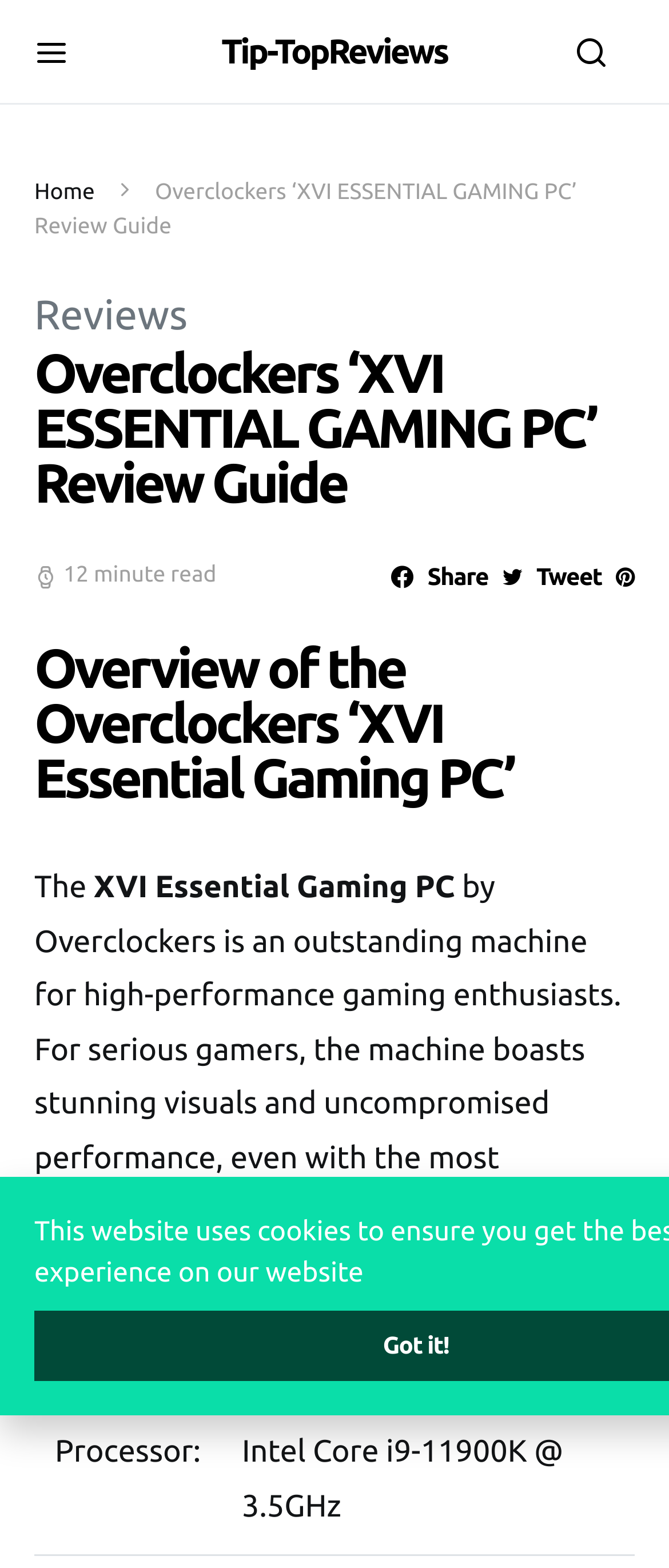Answer with a single word or phrase: 
What is the purpose of the machine according to the review?

High-performance gaming